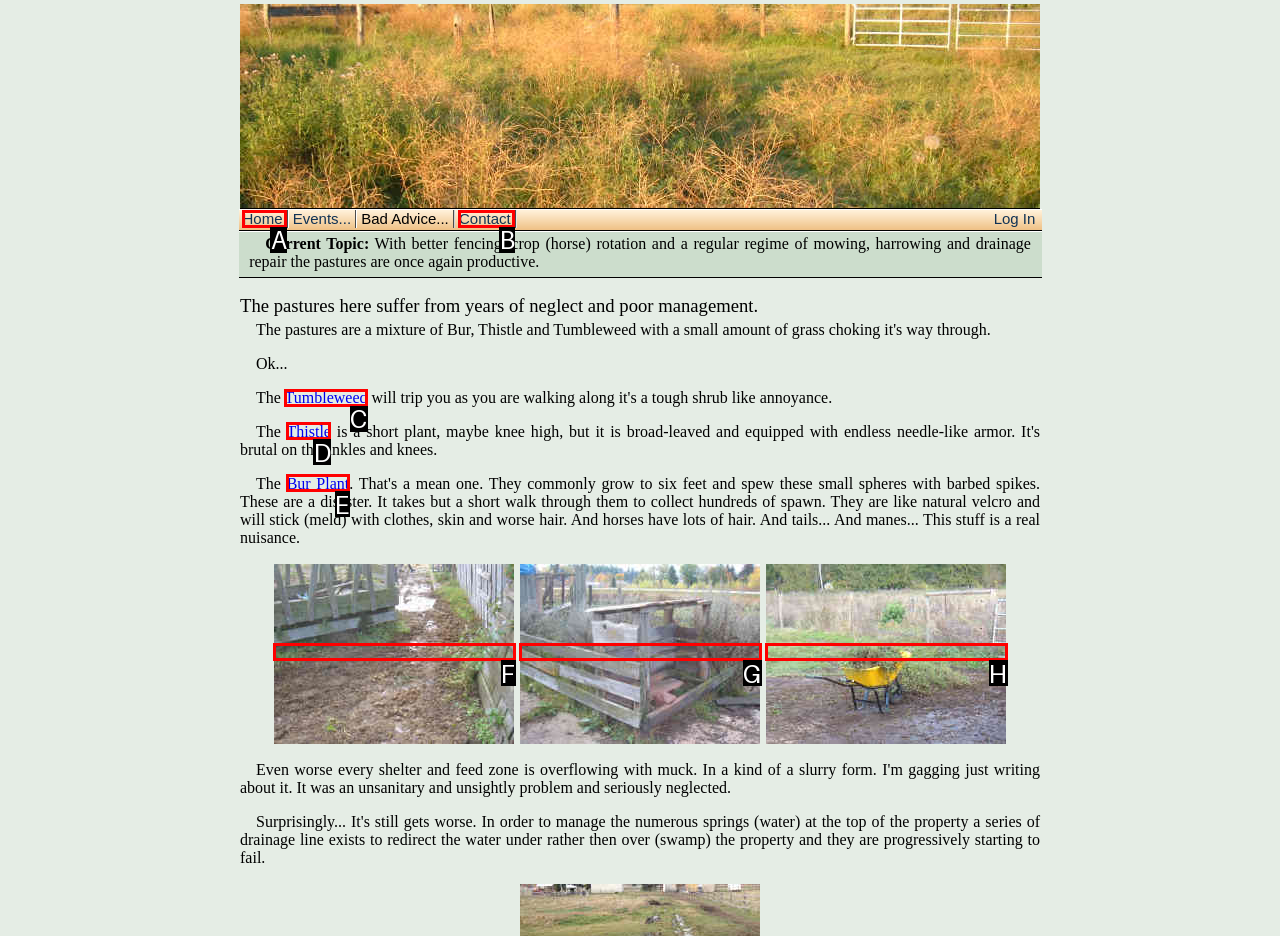Pick the right letter to click to achieve the task: learn about tumbleweed
Answer with the letter of the correct option directly.

C